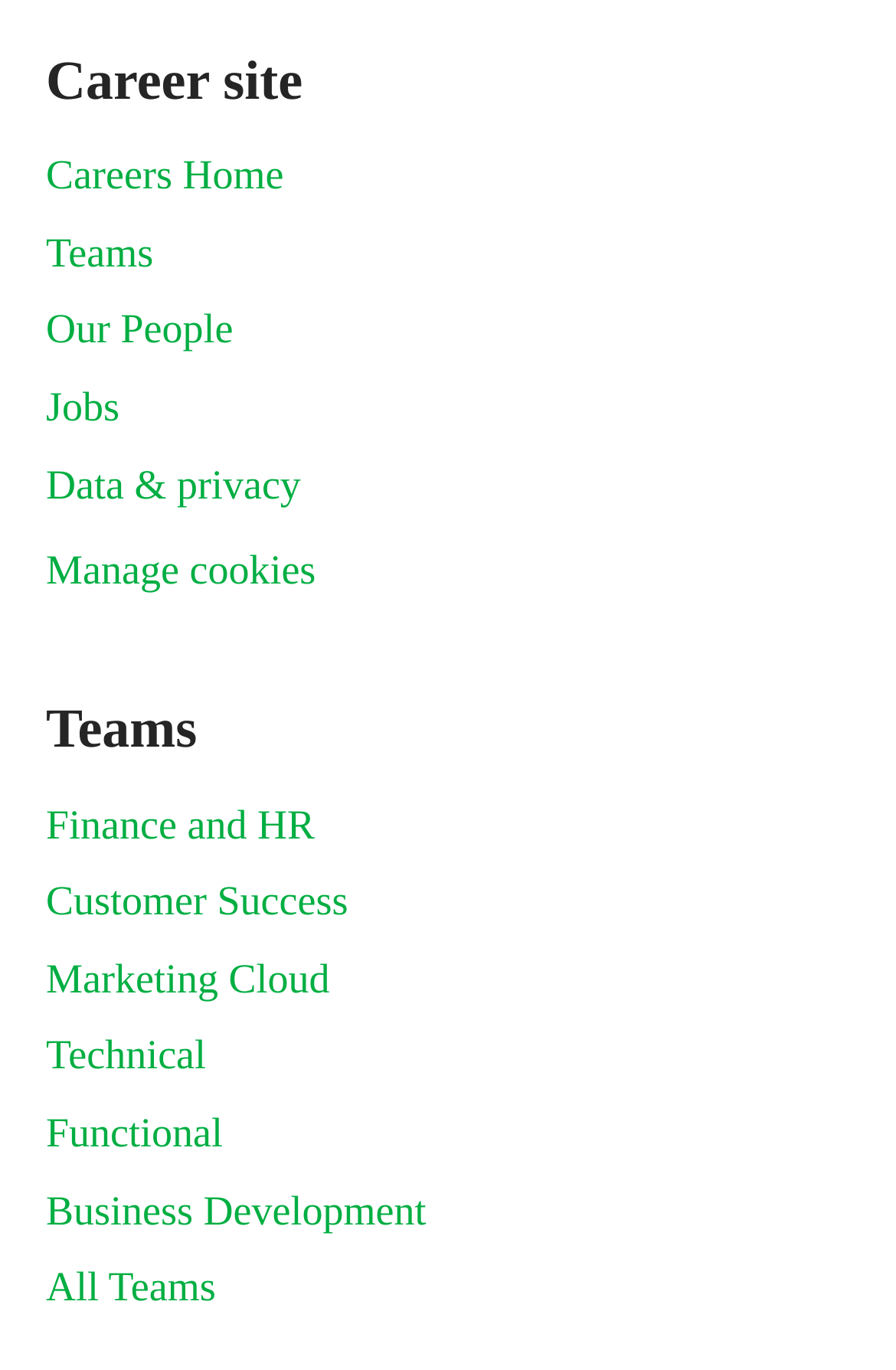How many links are there in the top navigation bar?
Look at the image and provide a short answer using one word or a phrase.

6